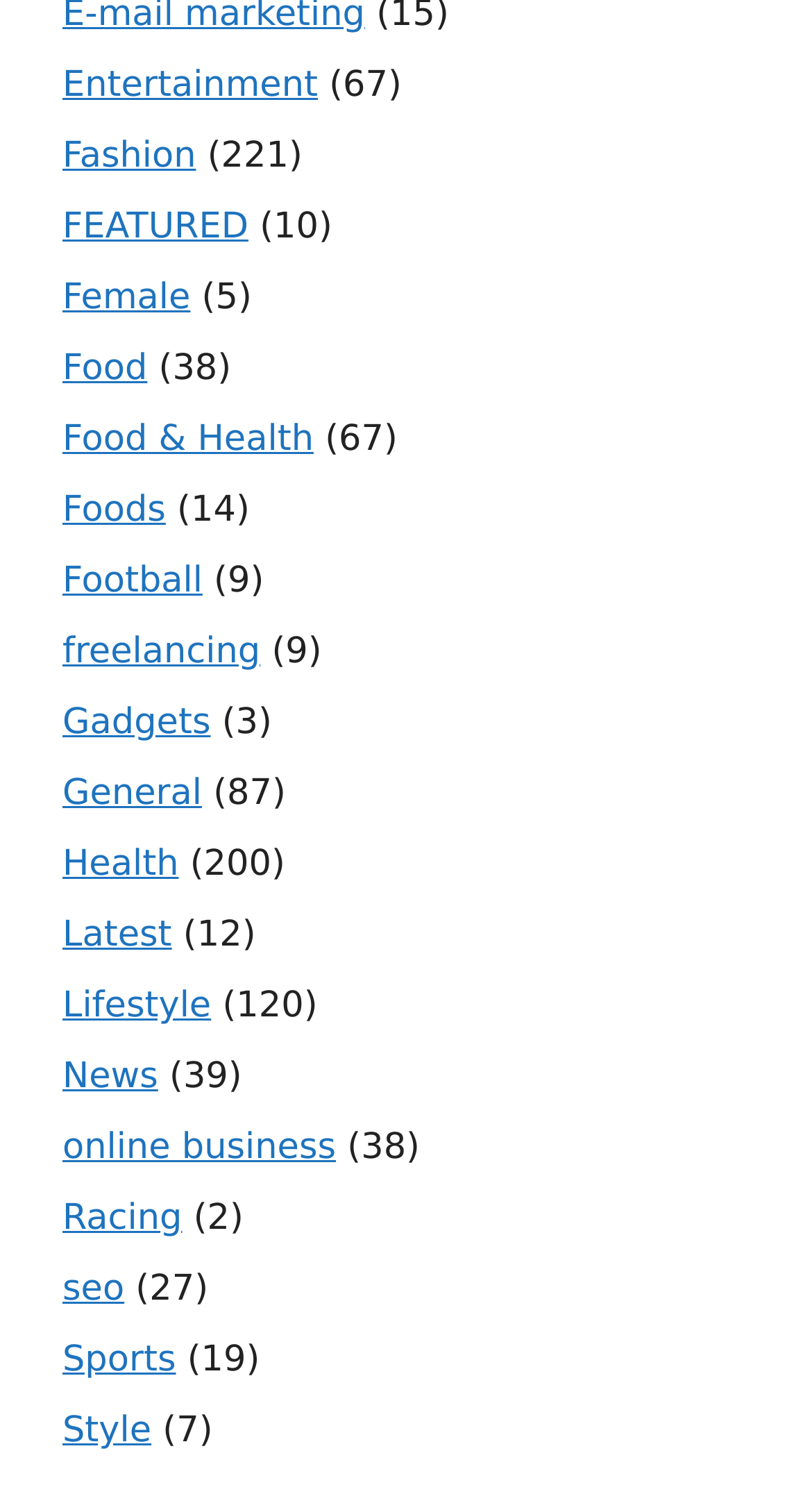Is there a category related to technology?
Offer a detailed and full explanation in response to the question.

I searched for keywords related to technology and found the category 'Gadgets' which is related to technology.